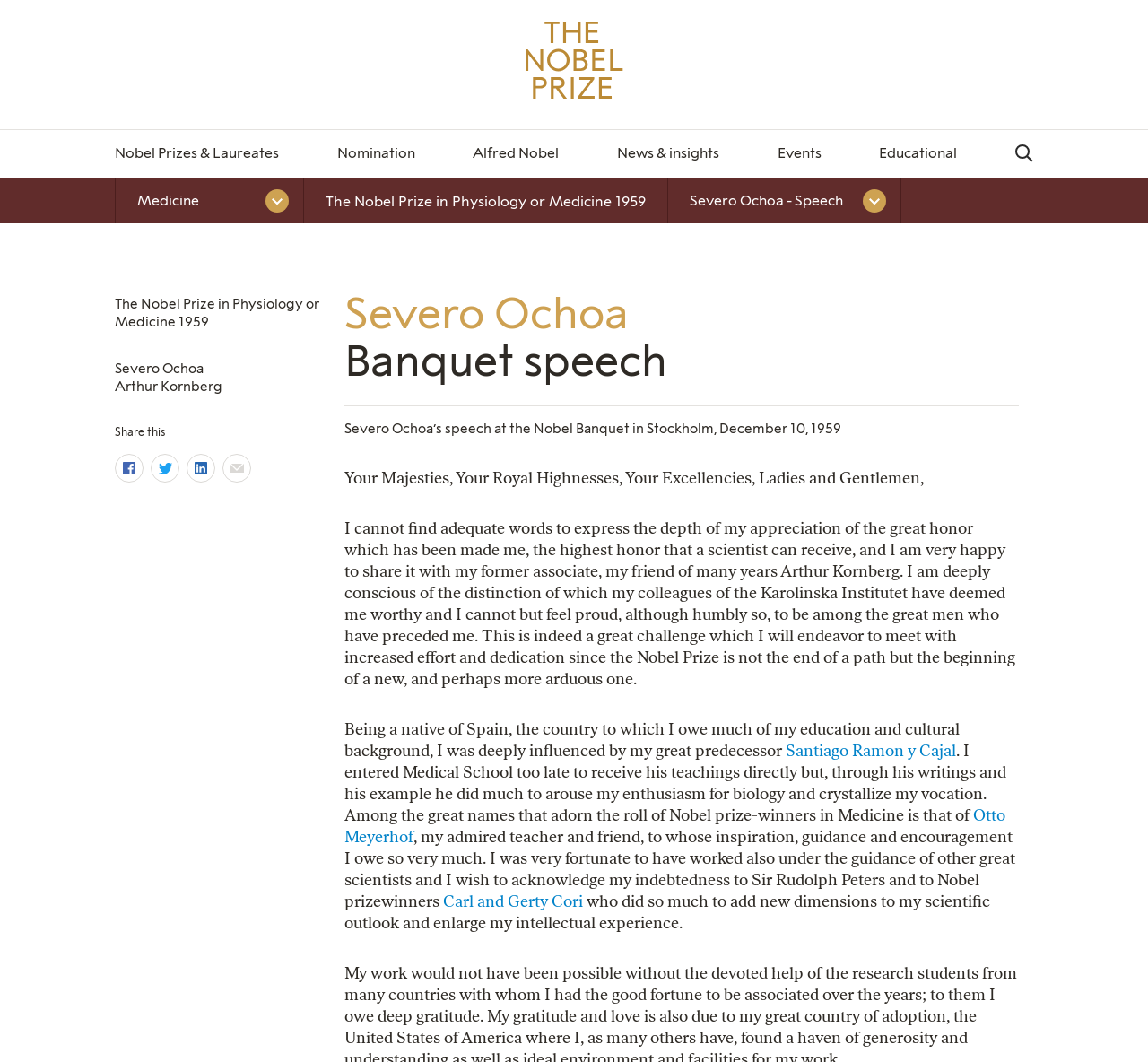Who is the co-winner of the Nobel Prize?
Please provide a single word or phrase in response based on the screenshot.

Arthur Kornberg